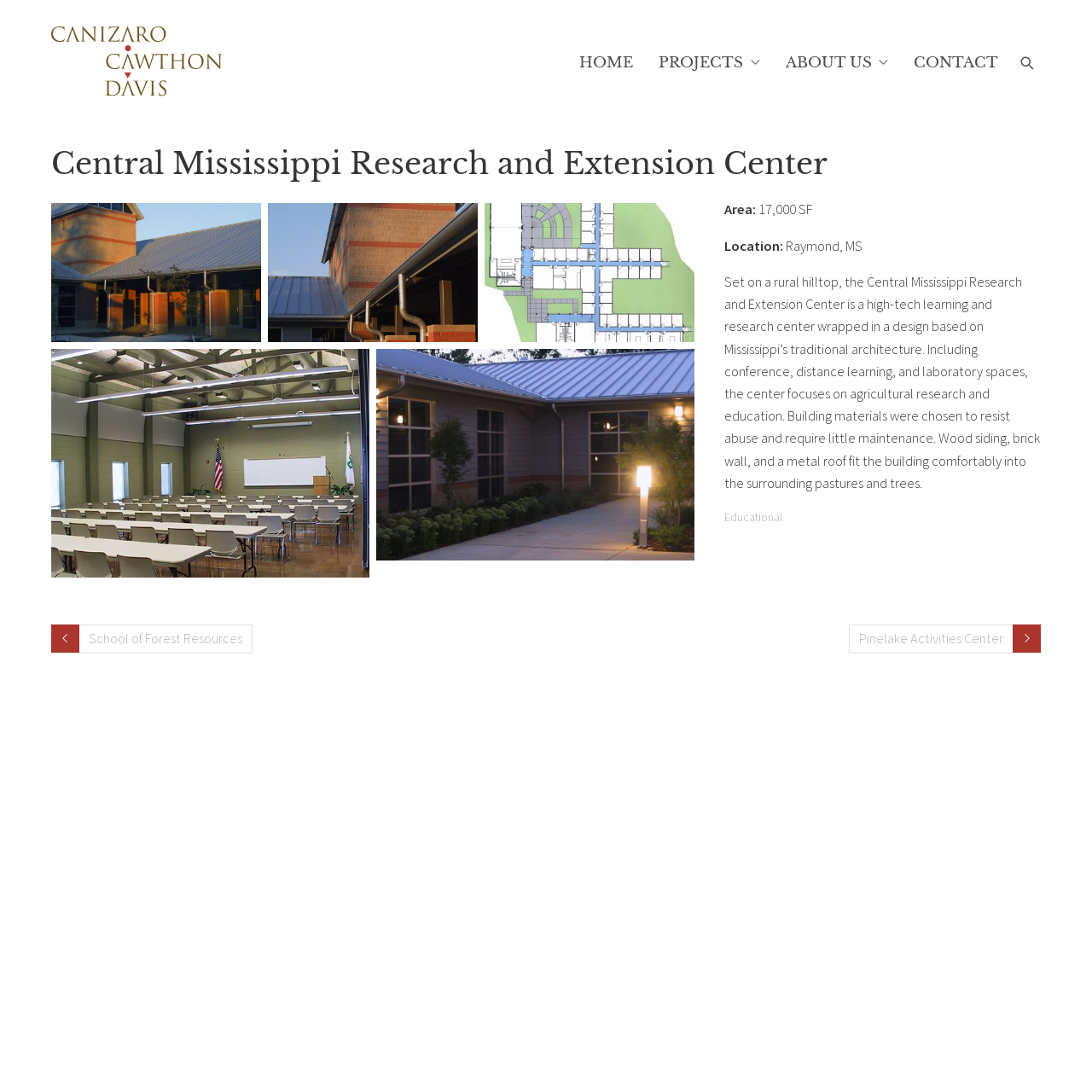What is the area of the Central Mississippi Research and Extension Center? Please answer the question using a single word or phrase based on the image.

17,000 SF